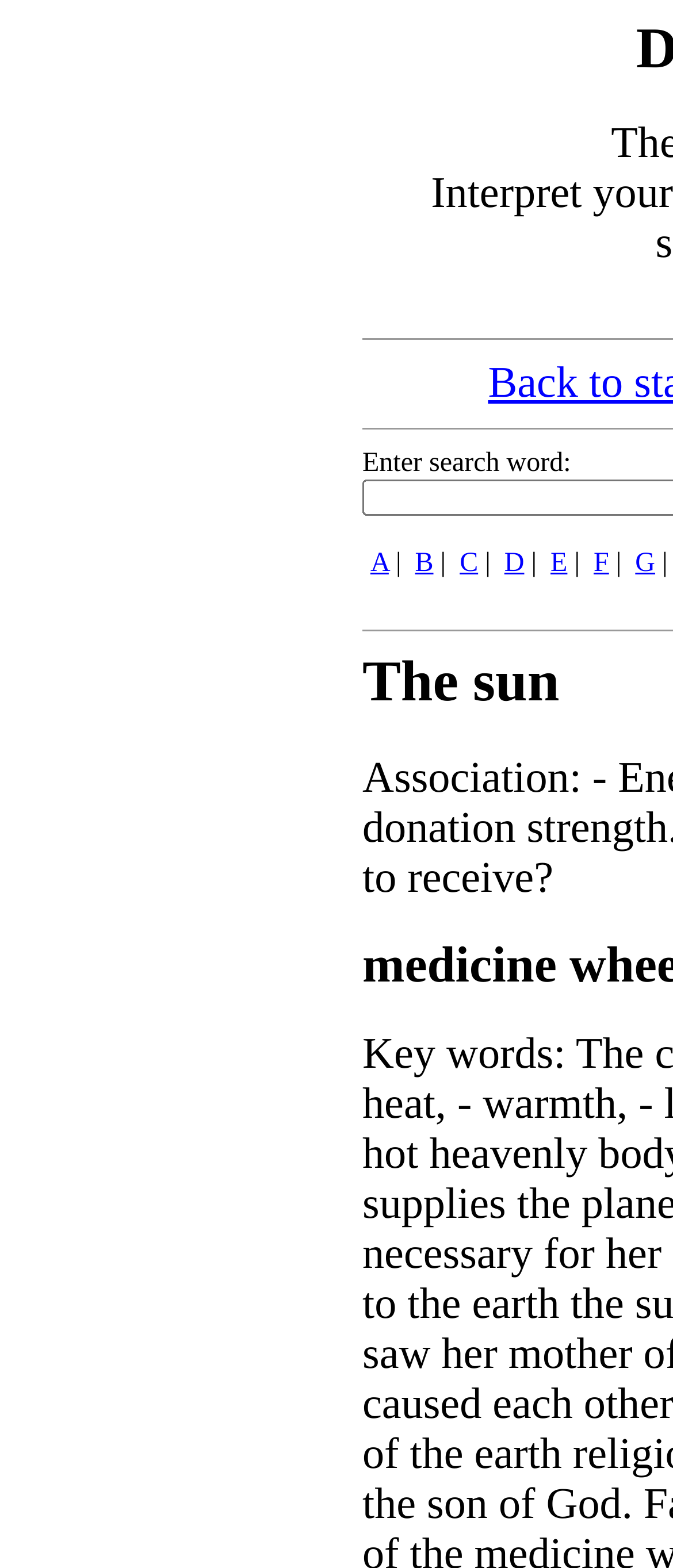What is the purpose of the website?
Answer the question based on the image using a single word or a brief phrase.

Dream interpretation